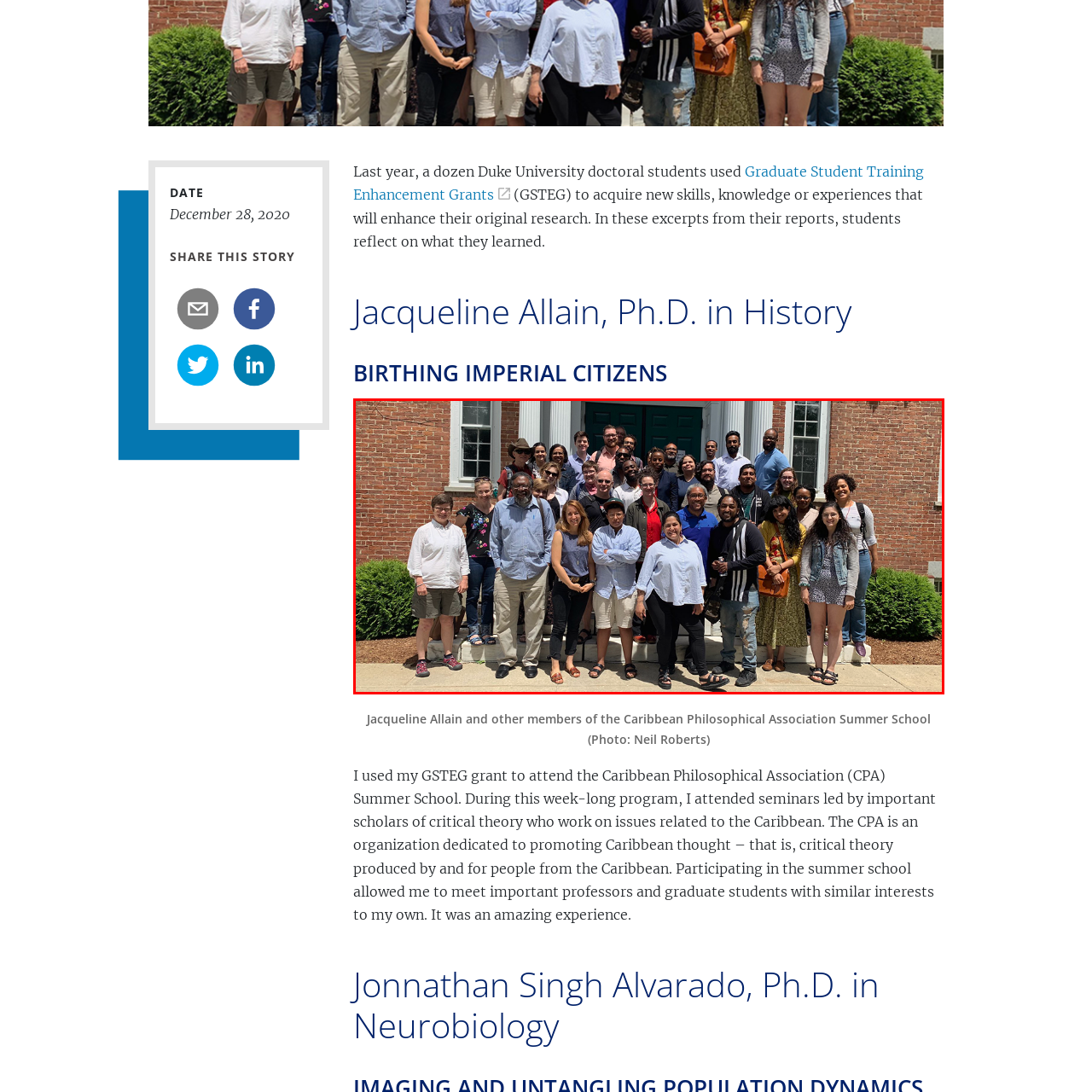Direct your attention to the image contained by the red frame and provide a detailed response to the following question, utilizing the visual data from the image:
What is the color of the entrance?

The caption describes the backdrop of the image, which includes a brick building with a 'dark green entrance', indicating the color of the entrance.